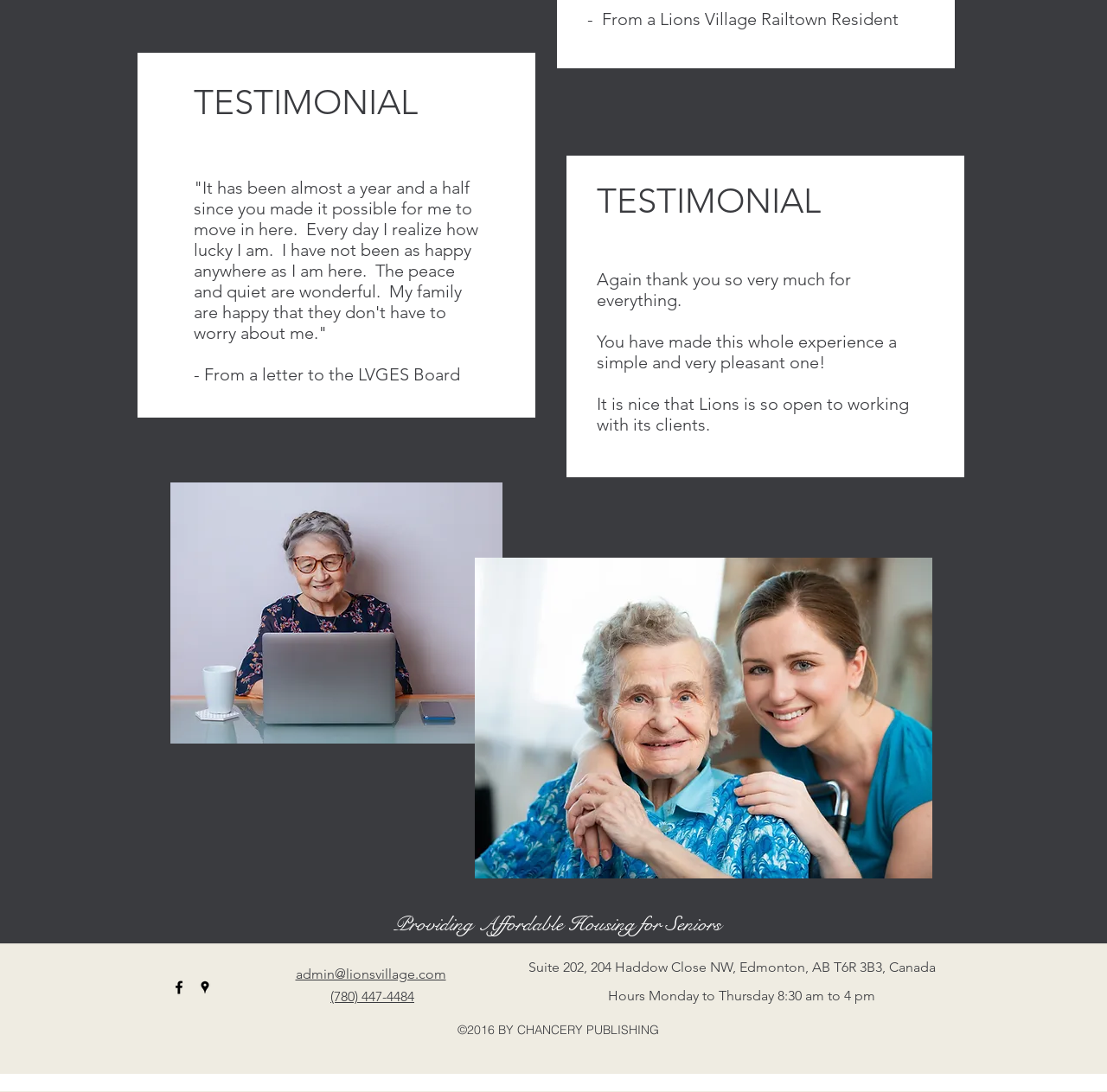Predict the bounding box of the UI element based on the description: "About Us". The coordinates should be four float numbers between 0 and 1, formatted as [left, top, right, bottom].

None